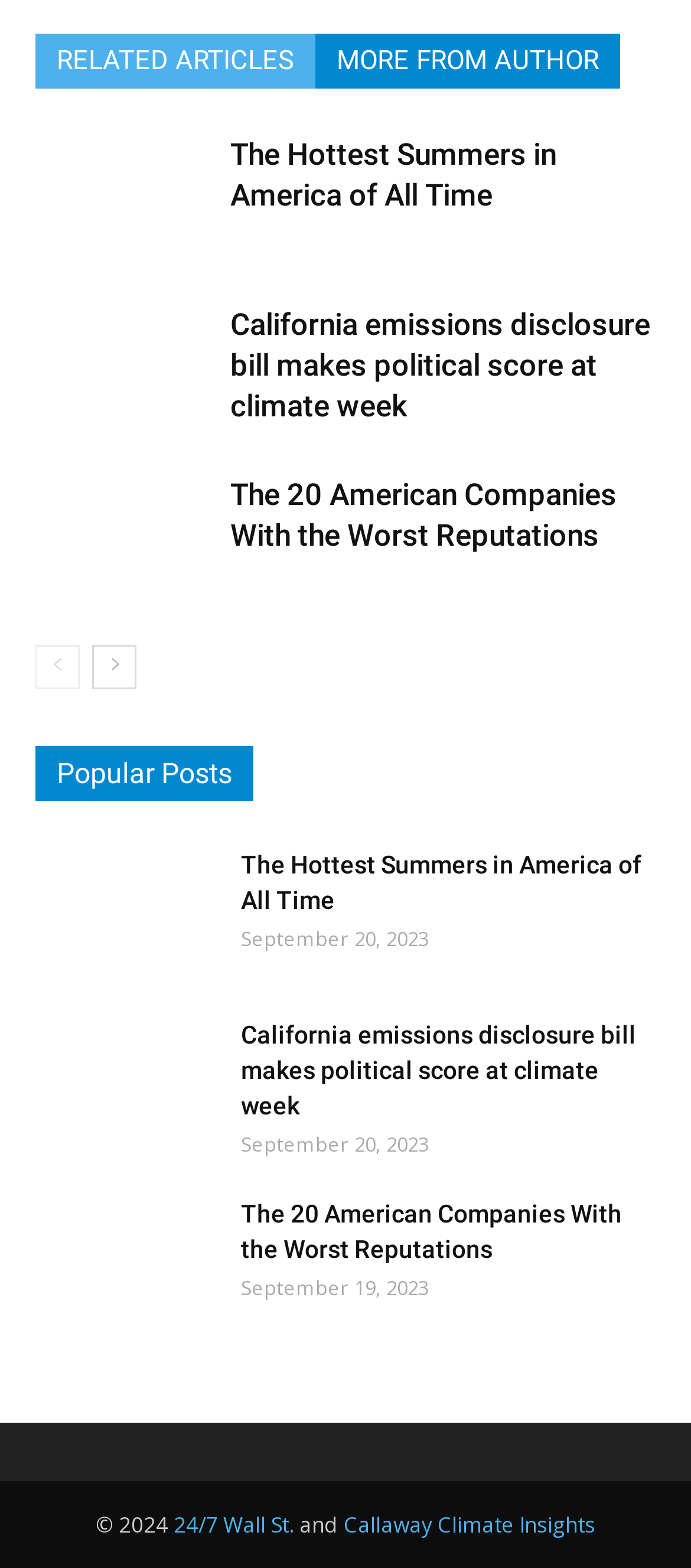Please identify the bounding box coordinates of the area that needs to be clicked to fulfill the following instruction: "Explore 'The 20 American Companies With the Worst Reputations'."

[0.051, 0.303, 0.308, 0.38]